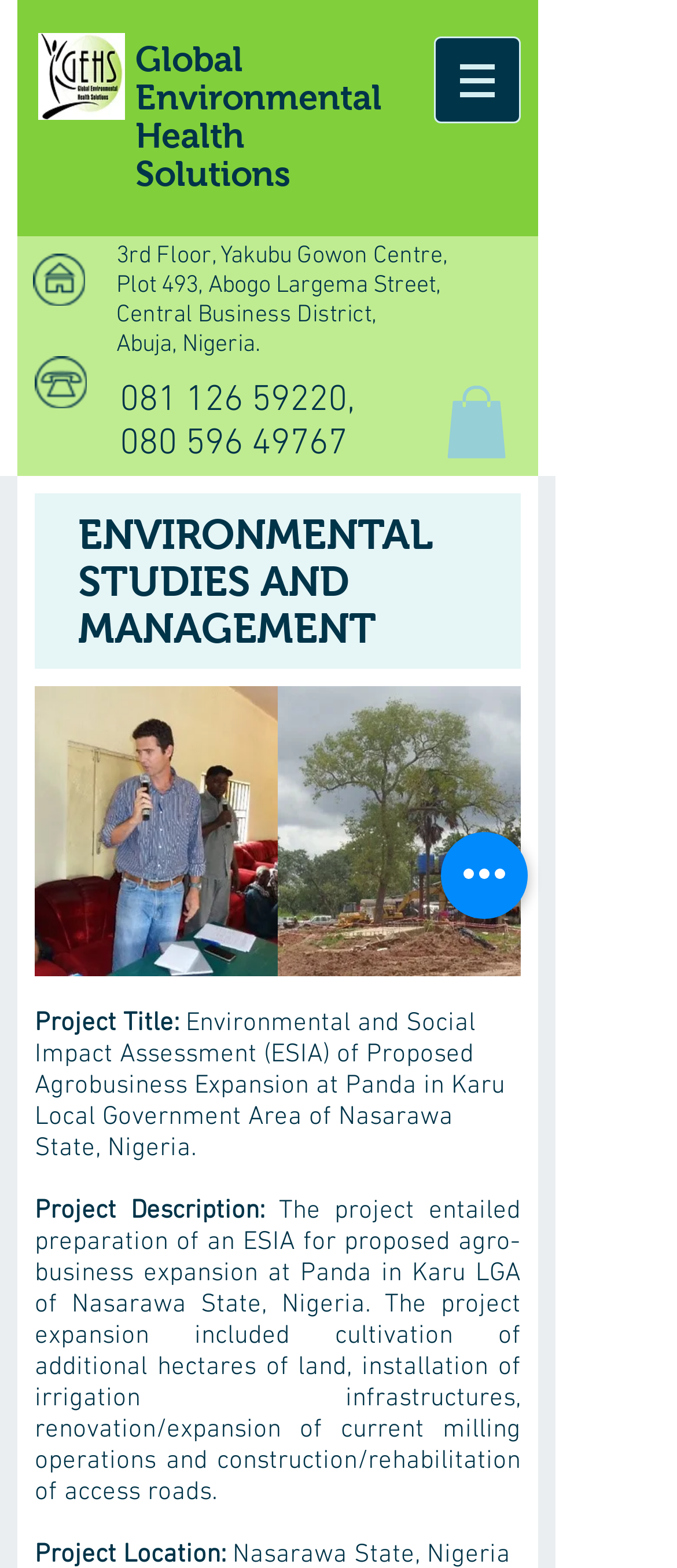Use one word or a short phrase to answer the question provided: 
What is the phone number of the organization?

081 126 59220, 080 596 49767